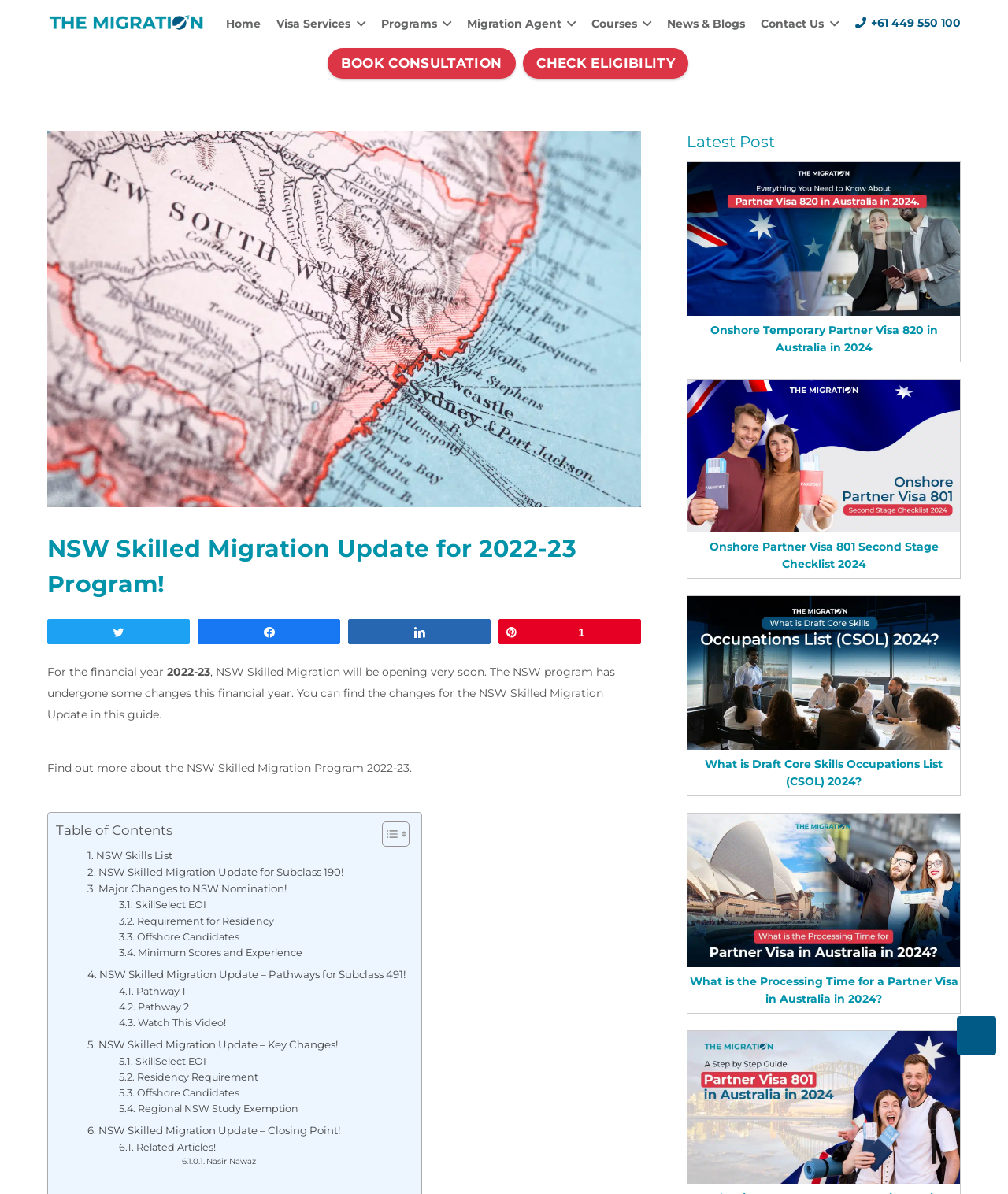Describe in detail what you see on the webpage.

This webpage is about NSW Skilled Migration Update for the 2022-23 program. At the top, there is a navigation bar with several links, including "Home", "Visa Services", "Programs", "Migration Agent", "Courses", "News & Blogs", and "Contact Us". On the right side of the navigation bar, there is a phone number and a "BOOK CONSULTATION" button.

Below the navigation bar, there is a heading that reads "NSW Skilled Migration Update for 2022-23 Program!" followed by a brief introduction to the NSW Skilled Migration program. The introduction is accompanied by a large image.

The main content of the webpage is divided into sections, each with a heading and a brief description. The sections include "NSW Skills List", "NSW Skilled Migration Update for Subclass 190!", "Major Changes to NSW Nomination!", and others. Each section has a link to read more about the topic.

On the right side of the webpage, there is a "Latest Post" section that lists four recent articles related to migration and visas. Each article has a heading, a brief summary, and an image.

At the bottom of the webpage, there is a "Back to top" link that allows users to quickly return to the top of the page.